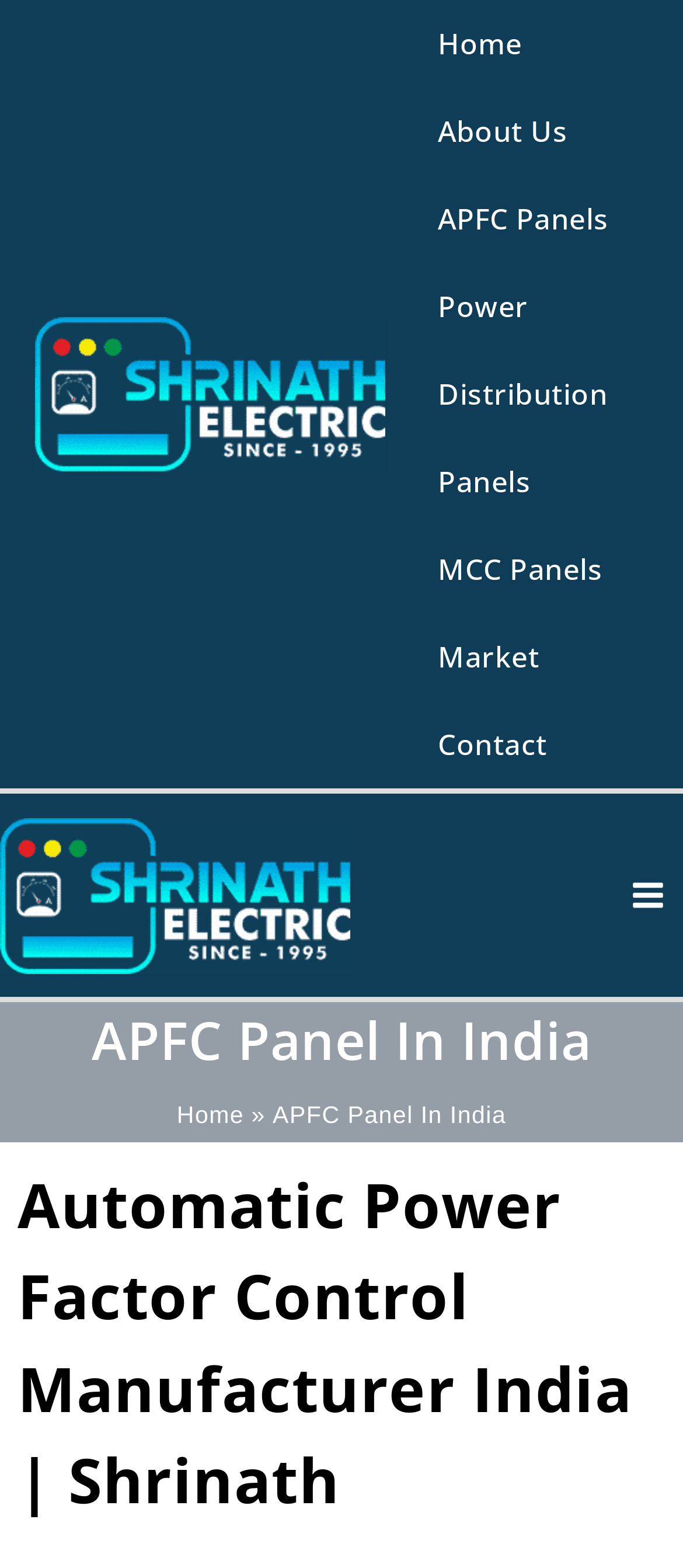Identify the bounding box coordinates of the region that should be clicked to execute the following instruction: "Open Main Menu".

[0.896, 0.548, 1.0, 0.594]